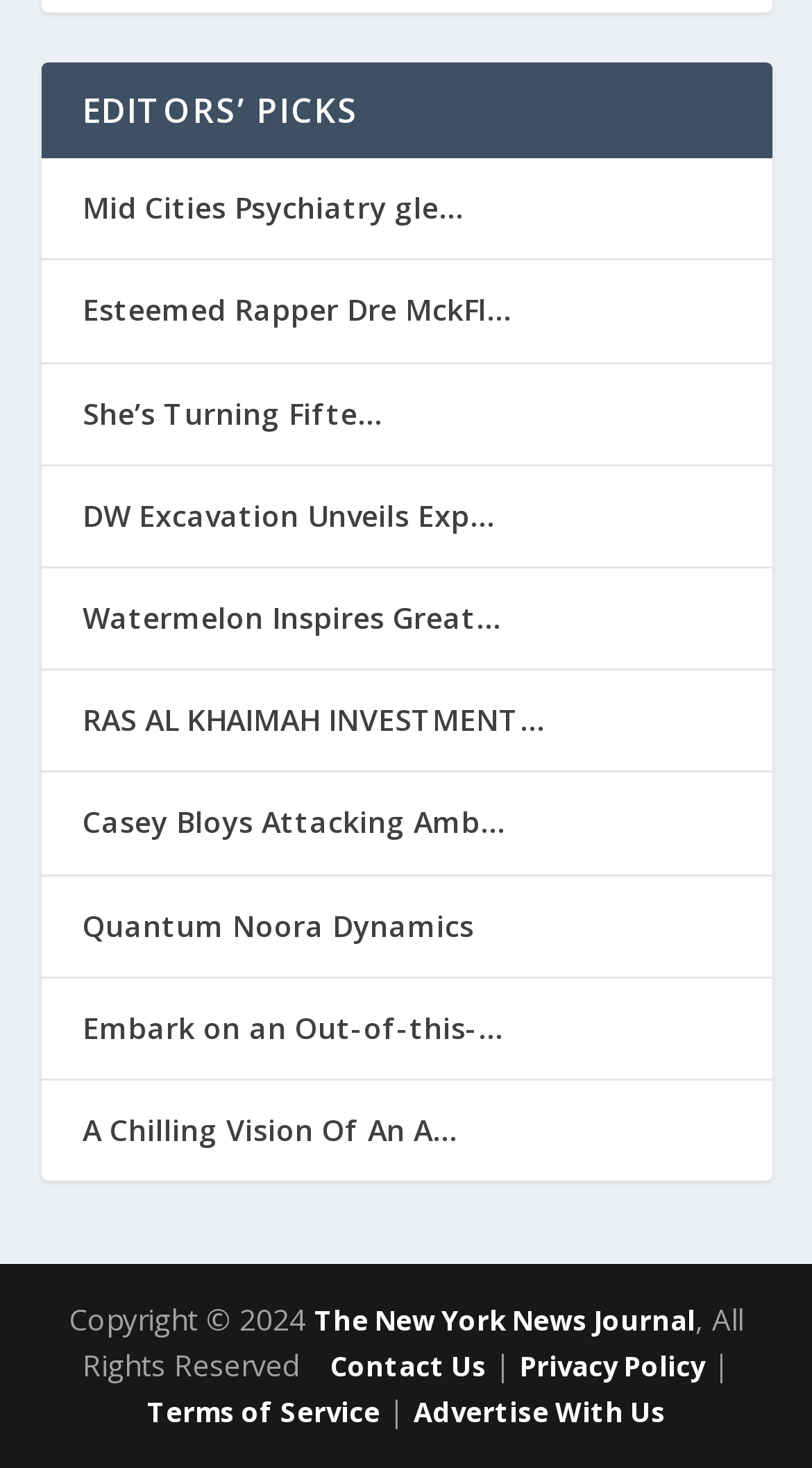Answer in one word or a short phrase: 
How many links are there at the bottom for terms and policies?

4